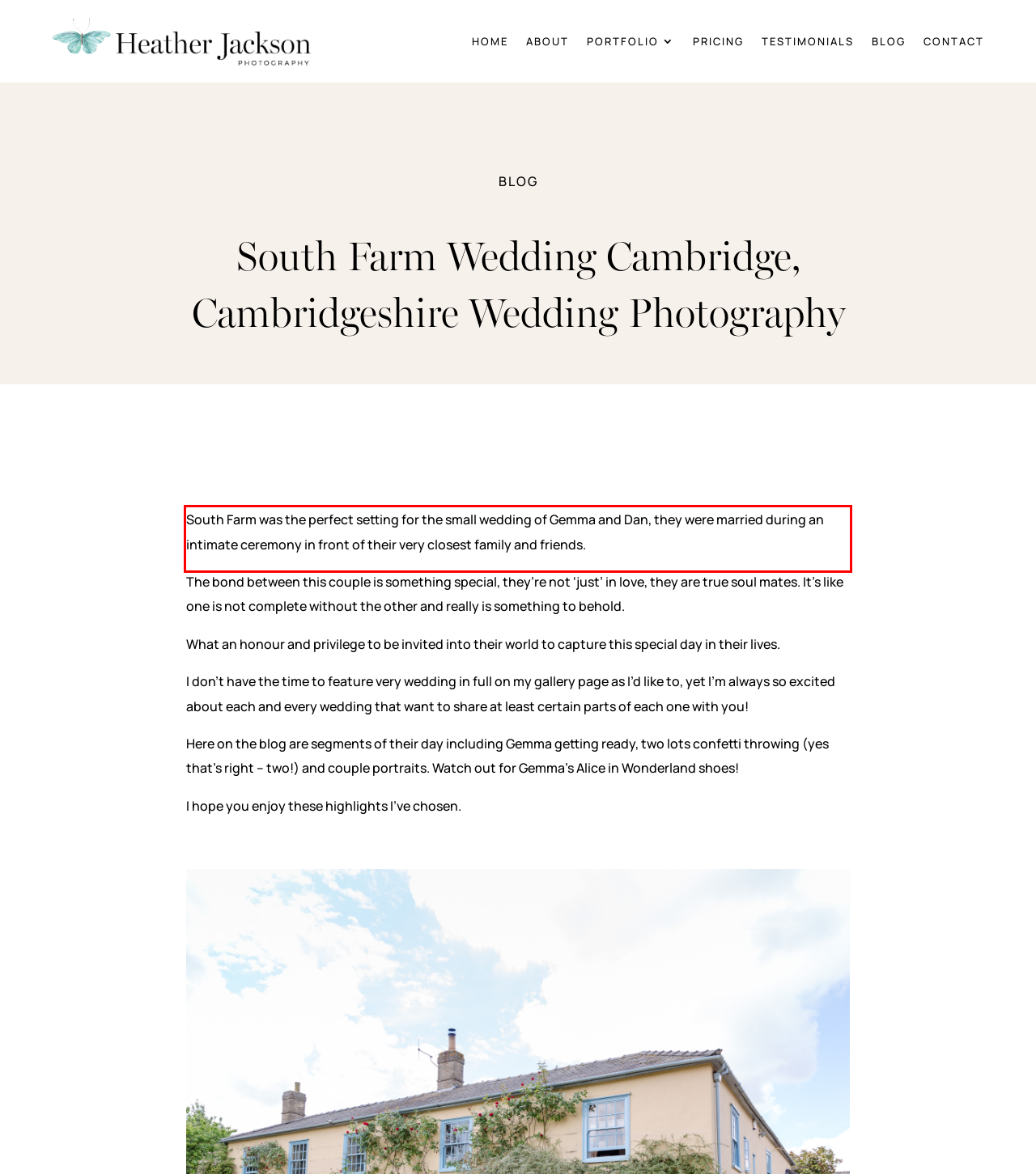You have a screenshot with a red rectangle around a UI element. Recognize and extract the text within this red bounding box using OCR.

South Farm was the perfect setting for the small wedding of Gemma and Dan, they were married during an intimate ceremony in front of their very closest family and friends.